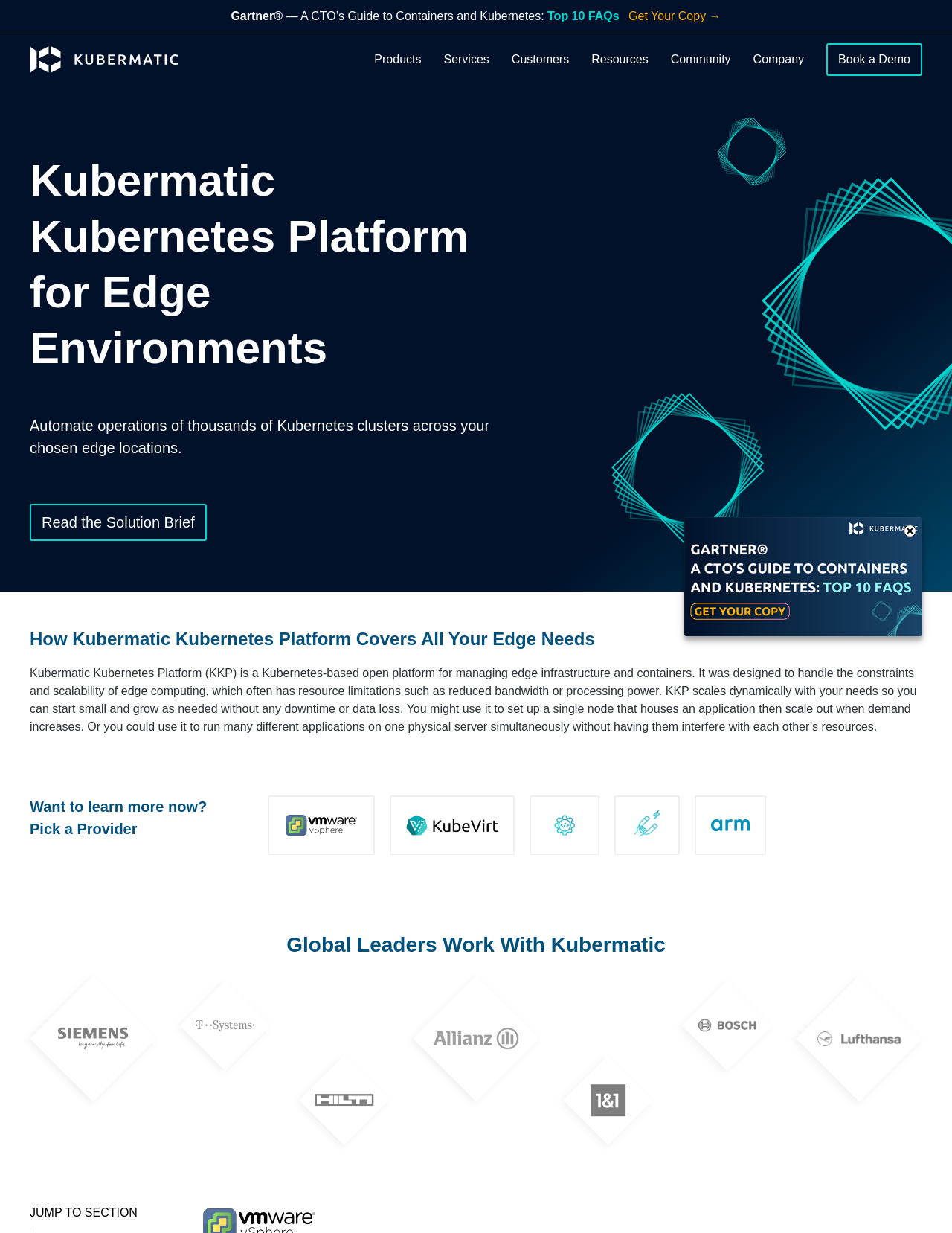Identify and provide the bounding box coordinates of the UI element described: "Cloud Native Topics". The coordinates should be formatted as [left, top, right, bottom], with each number being a float between 0 and 1.

[0.578, 0.123, 0.813, 0.137]